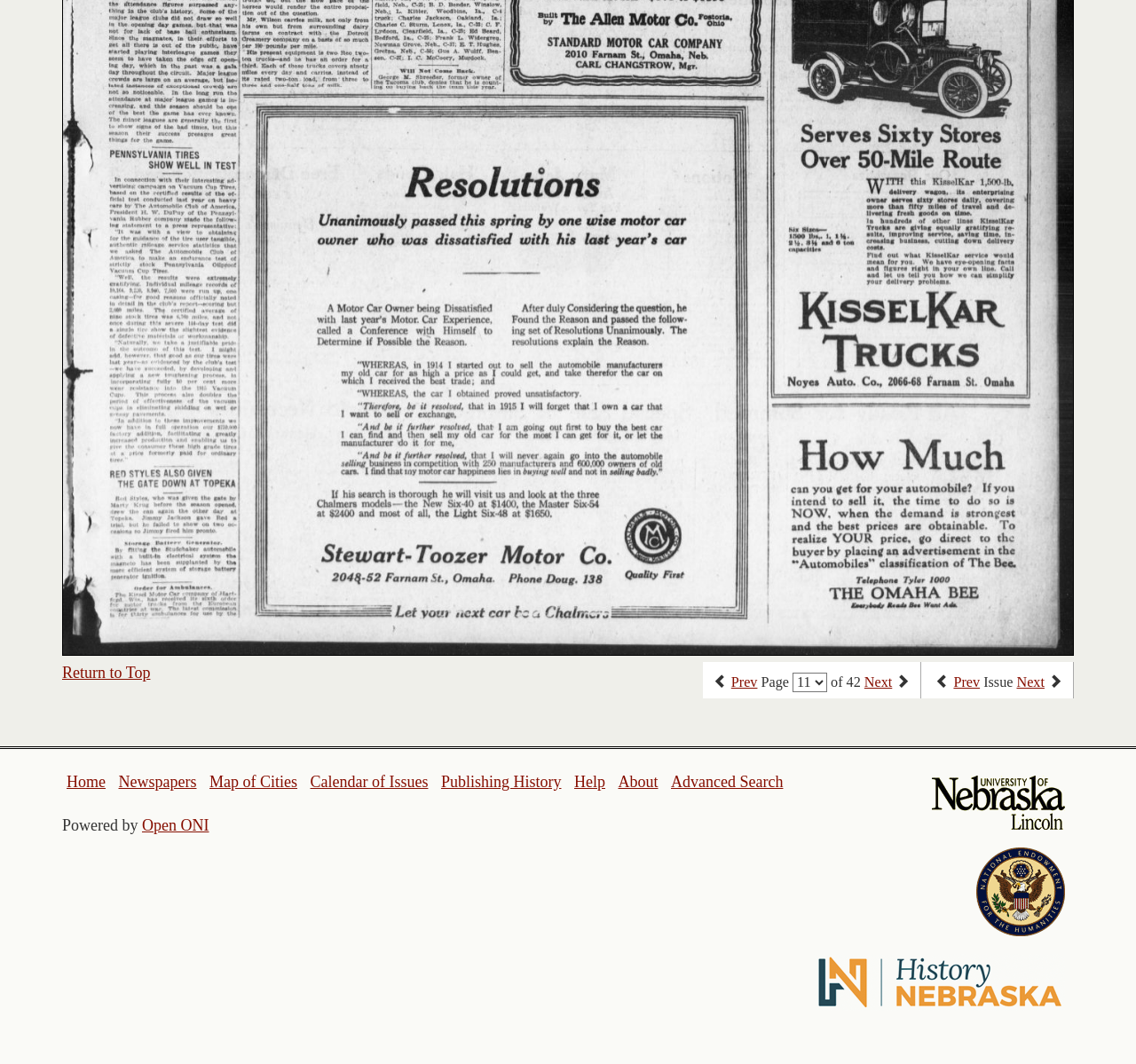Mark the bounding box of the element that matches the following description: "Open ONI".

[0.125, 0.767, 0.184, 0.784]